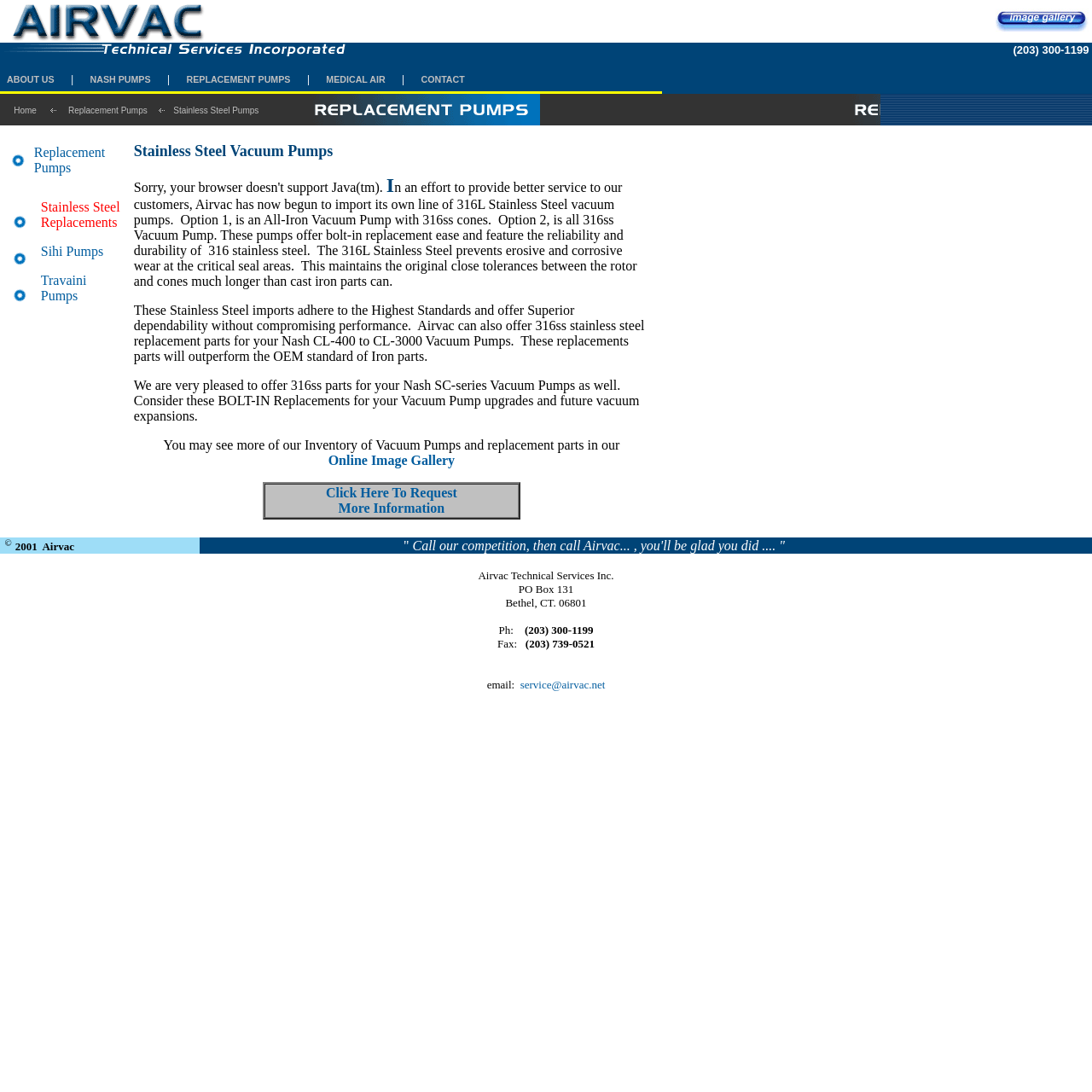Using the element description: "service@airvac.net", determine the bounding box coordinates. The coordinates should be in the format [left, top, right, bottom], with values between 0 and 1.

[0.476, 0.621, 0.554, 0.633]